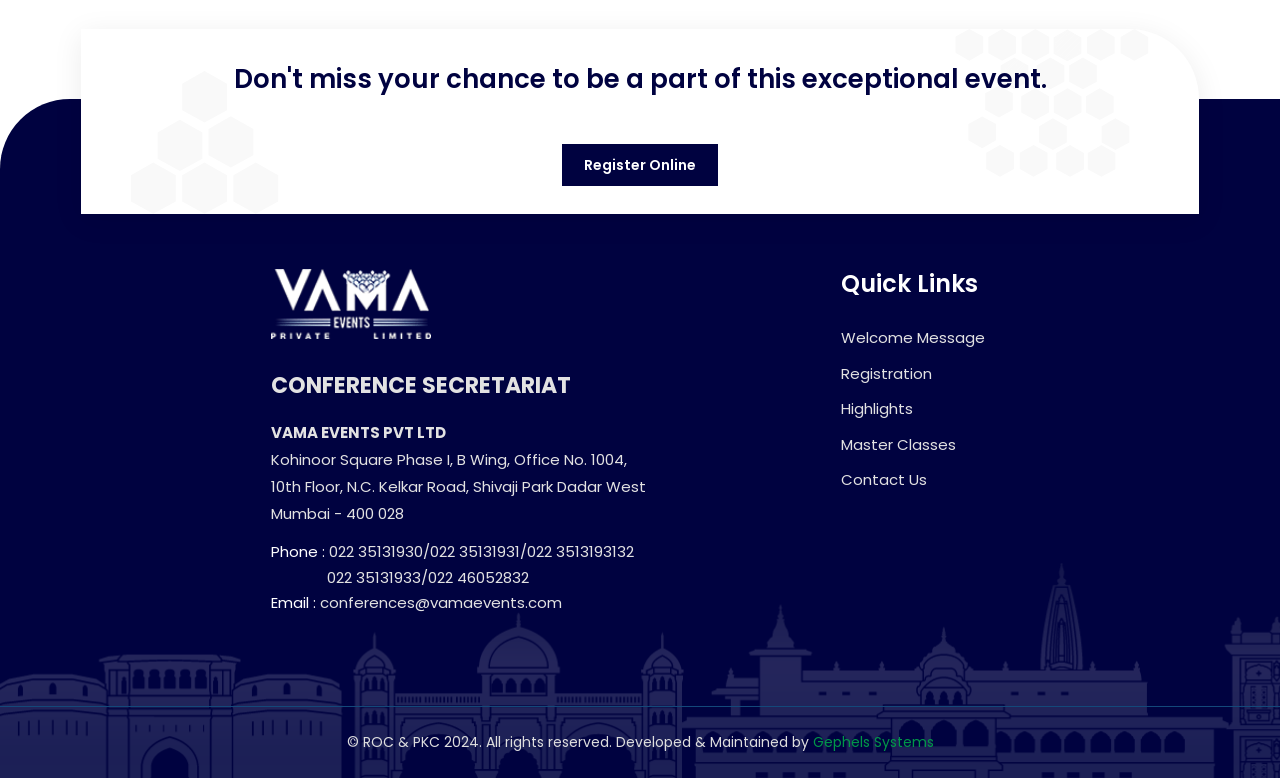Based on the image, provide a detailed and complete answer to the question: 
What is the contact email for the conference?

The contact email for the conference can be found by looking at the link element with the text 'conferences@vamaevents.com' which has a bounding box of [0.25, 0.761, 0.439, 0.788]. This email is located in the 'CONFERENCE SECRETARIAT' section, indicating that it is the contact email for the conference.